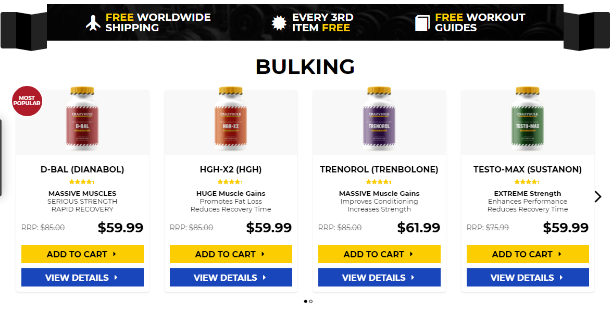Explain what the image portrays in a detailed manner.

This image displays a section from a fitness supplement website, focusing on bulking products. The header labeled "BULKING" is prominently displayed, indicating the category of supplements aimed at muscle gain. Below the header are four featured products, each with its own details:

1. **D-BAL (DIANABOL)** - Marketed as a popular choice for serious muscle growth and rapid recovery, it carries a price tag of $59.99, down from the regular price of $66.20. 
2. **HGH-X2 (HGH)** - This product promotes fat loss and reduces recovery time, also priced at $59.99, discounted from $66.00. 
3. **TRENOROL (TRENBOLONE)** - Claimed to improve conditioning and increase strength, it is available for $61.99, originally $68.60. 
4. **TESTO-MAX (SUSTANON)** - Advertised as enhancing performance while reducing recovery time, it comes at a price of $59.99, reduced from $67.49. 

Each product features an "ADD TO CART" button and a "VIEW DETAILS" link for further information. The overall promotional layout includes incentives such as "FREE WORLDWIDE SHIPPING," "EVERY 3RD ITEM FREE," and "FREE WORKOUT GUIDES," enhancing the appeal for potential buyers.